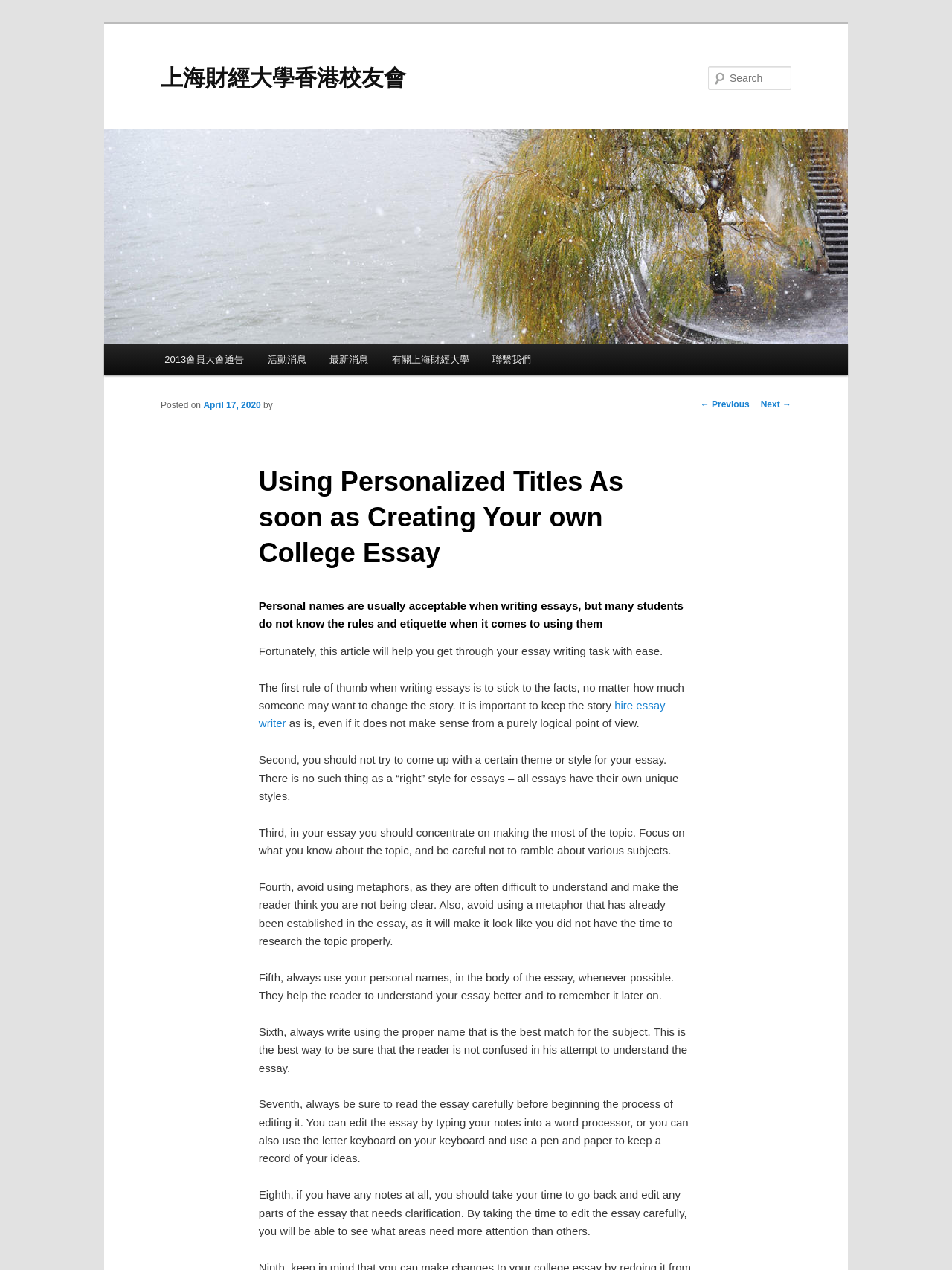Provide the bounding box coordinates of the section that needs to be clicked to accomplish the following instruction: "Click on 'hire essay writer'."

[0.272, 0.55, 0.699, 0.575]